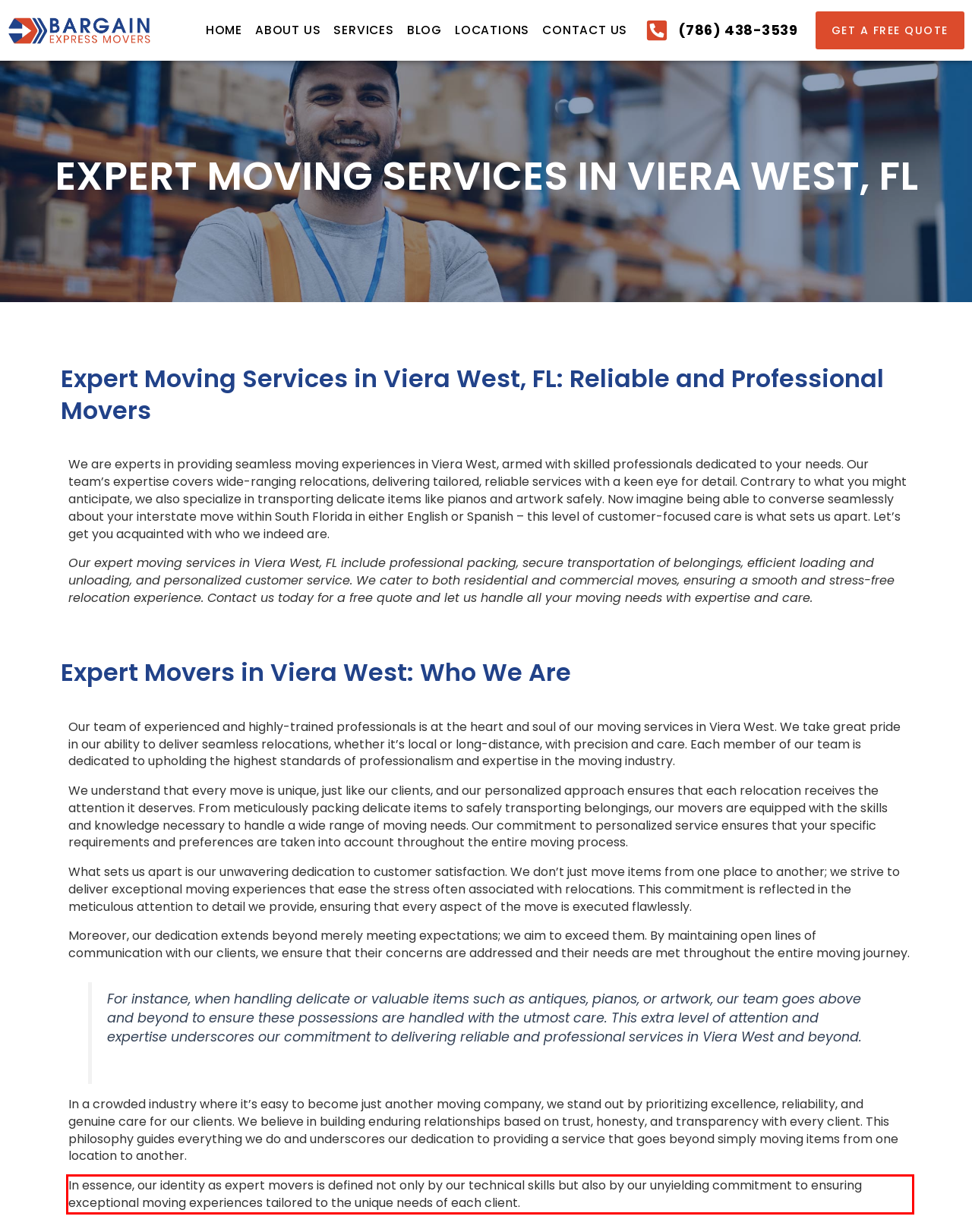Please look at the webpage screenshot and extract the text enclosed by the red bounding box.

In essence, our identity as expert movers is defined not only by our technical skills but also by our unyielding commitment to ensuring exceptional moving experiences tailored to the unique needs of each client.